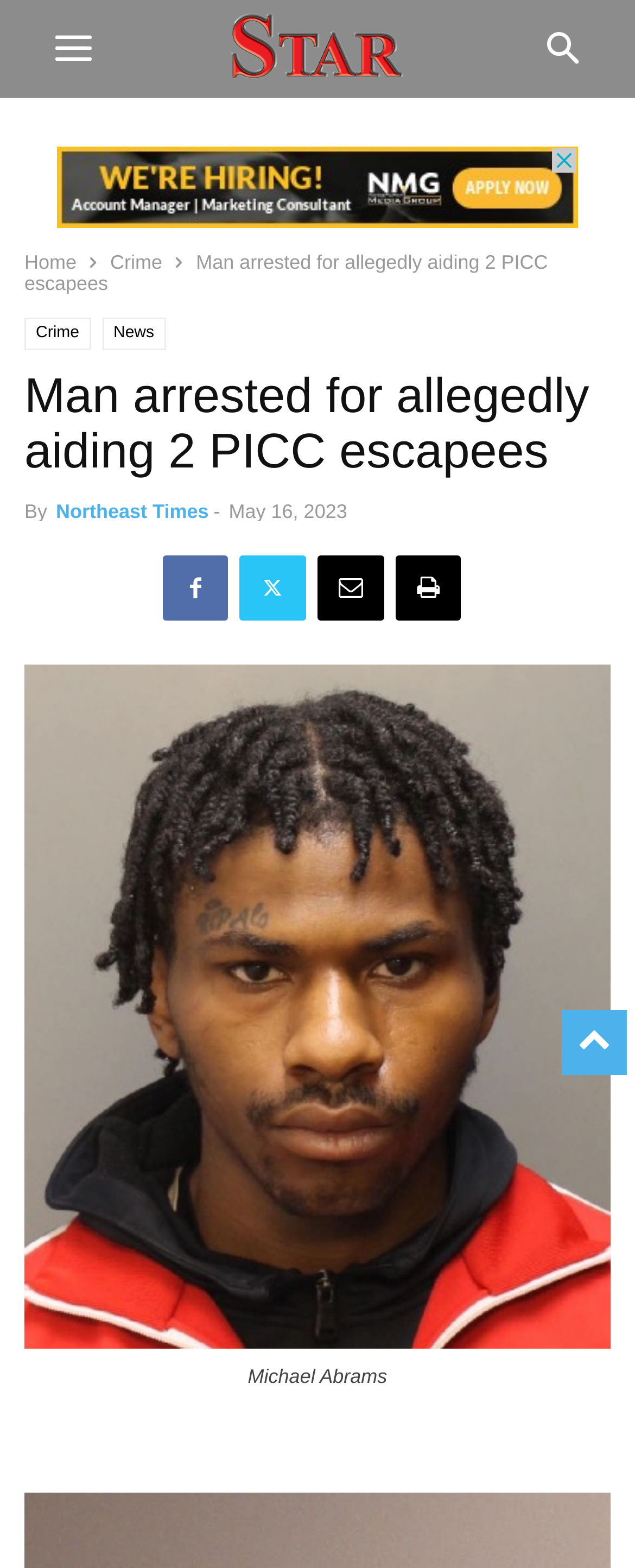Please identify the bounding box coordinates of the clickable element to fulfill the following instruction: "share the article". The coordinates should be four float numbers between 0 and 1, i.e., [left, top, right, bottom].

[0.5, 0.354, 0.605, 0.396]